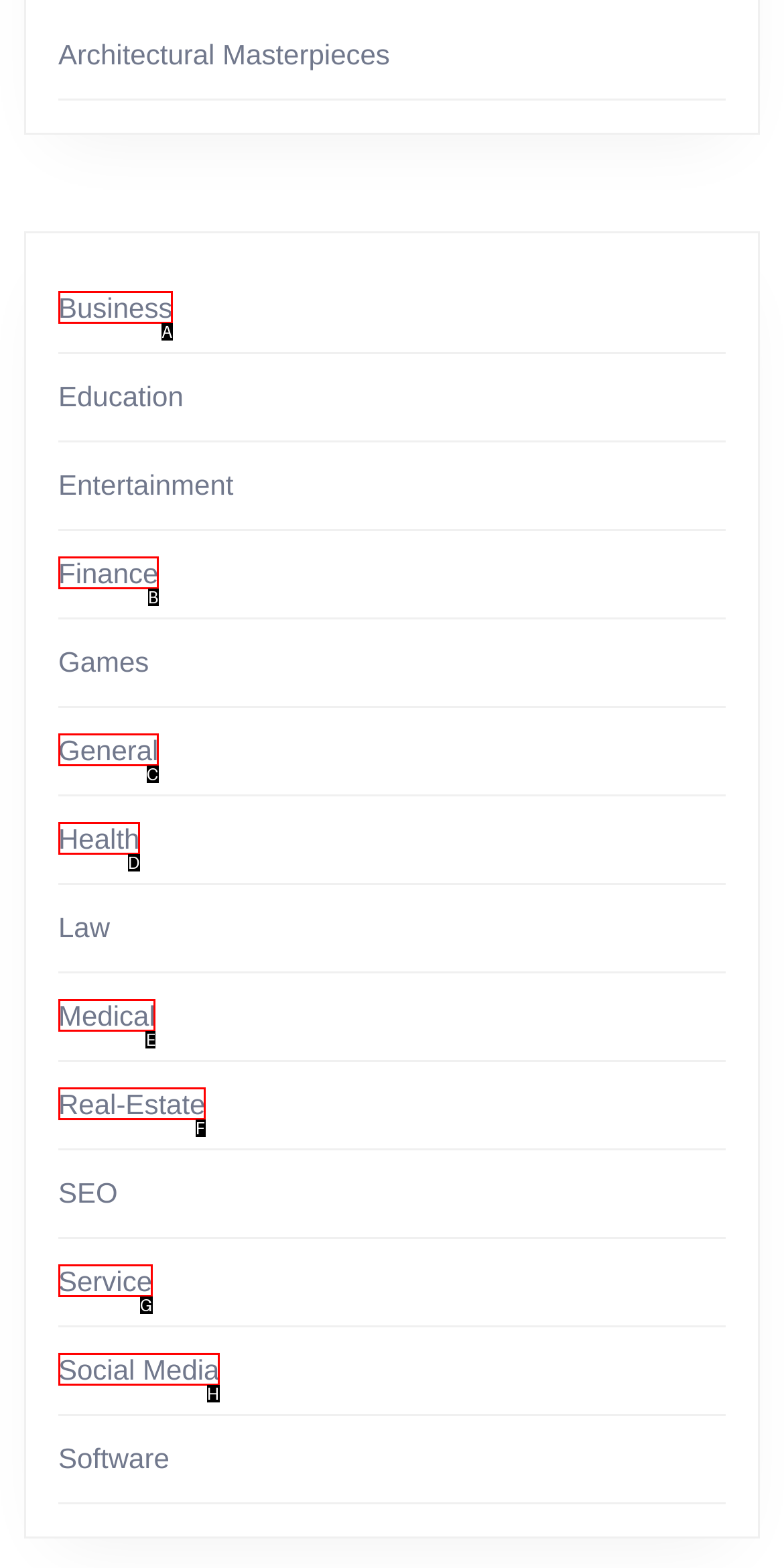Match the description: parent_node: Search name="s" placeholder="Search" to one of the options shown. Reply with the letter of the best match.

None